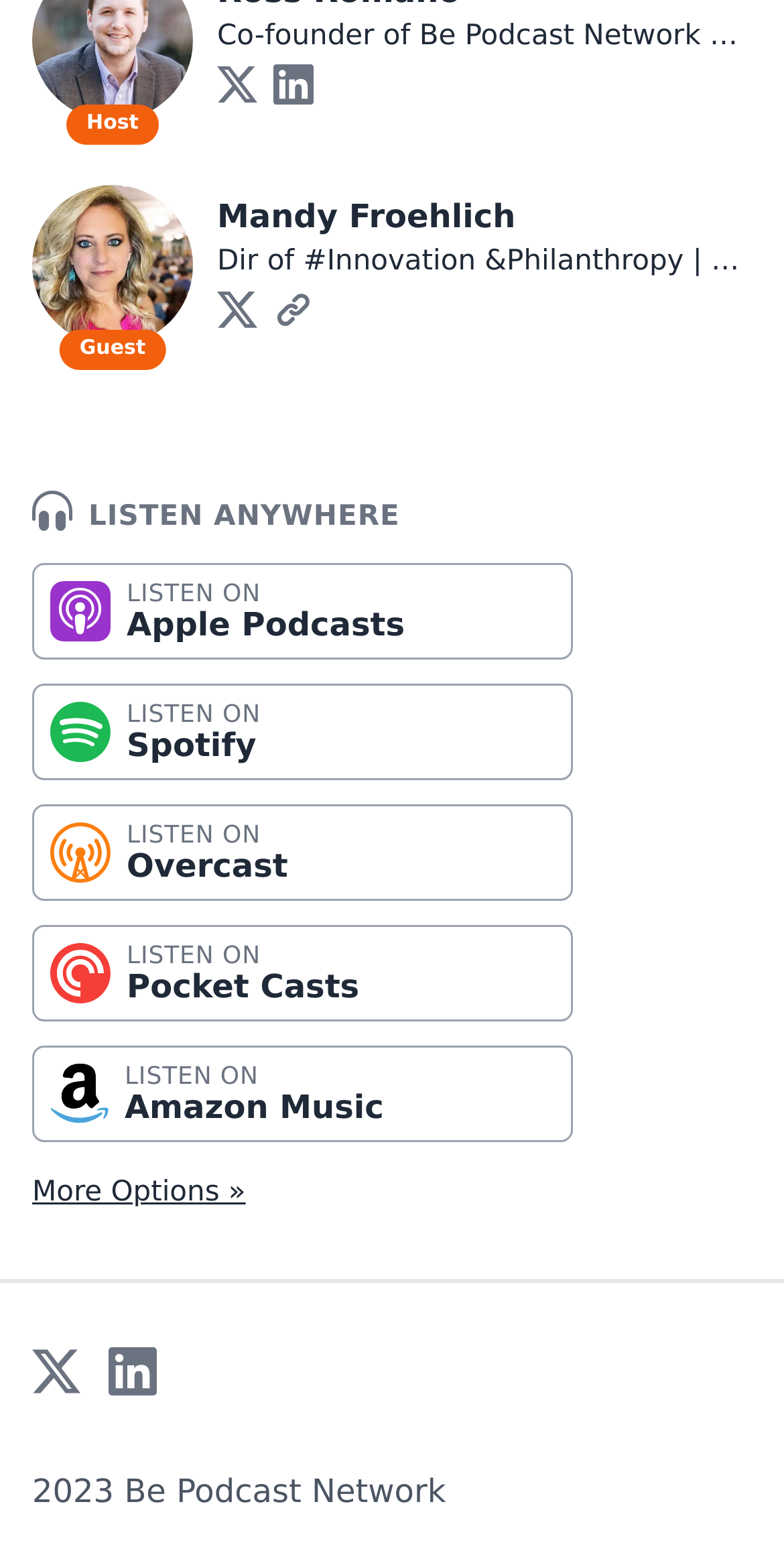Find the bounding box coordinates of the element to click in order to complete this instruction: "Click on LinkedIn". The bounding box coordinates must be four float numbers between 0 and 1, denoted as [left, top, right, bottom].

[0.349, 0.041, 0.4, 0.067]